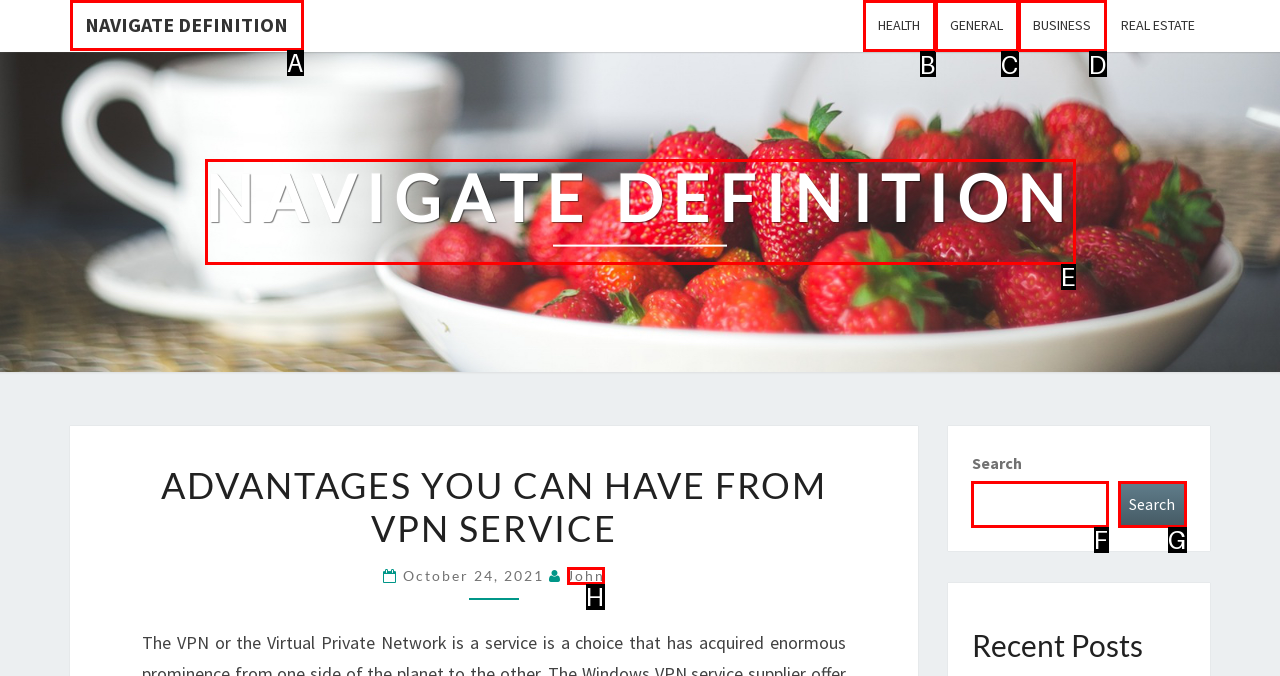Identify the HTML element that should be clicked to accomplish the task: read the article posted by John
Provide the option's letter from the given choices.

H